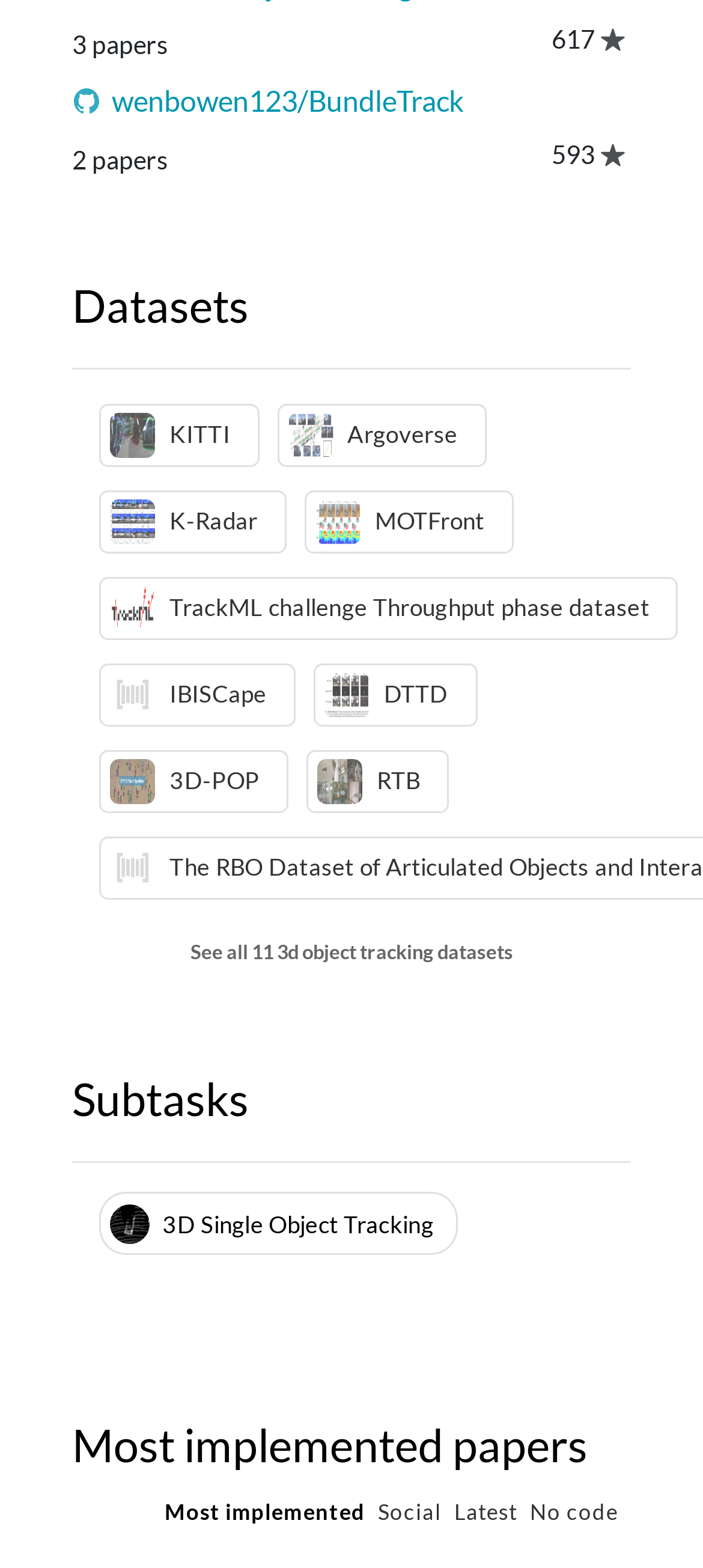Identify the bounding box coordinates of the specific part of the webpage to click to complete this instruction: "Explore the '3D Single Object Tracking' subtask".

[0.141, 0.772, 0.668, 0.794]